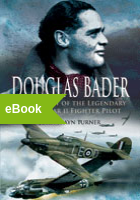Detail every aspect of the image in your caption.

The image showcases the eBook cover titled "Douglas Bader," which highlights the story of the legendary WWII fighter pilot. The cover features a prominent and inspiring image of Bader himself, captured against a dramatic sky. Below his portrait, a vintage aircraft is depicted, symbolizing the aviation theme of the book. This captivating design effectively conveys the heroism and adventurous spirit associated with Bader’s life and career. The cover includes a green banner labeled "eBook," indicating its digital format for readers seeking to explore his remarkable journey in the skies.